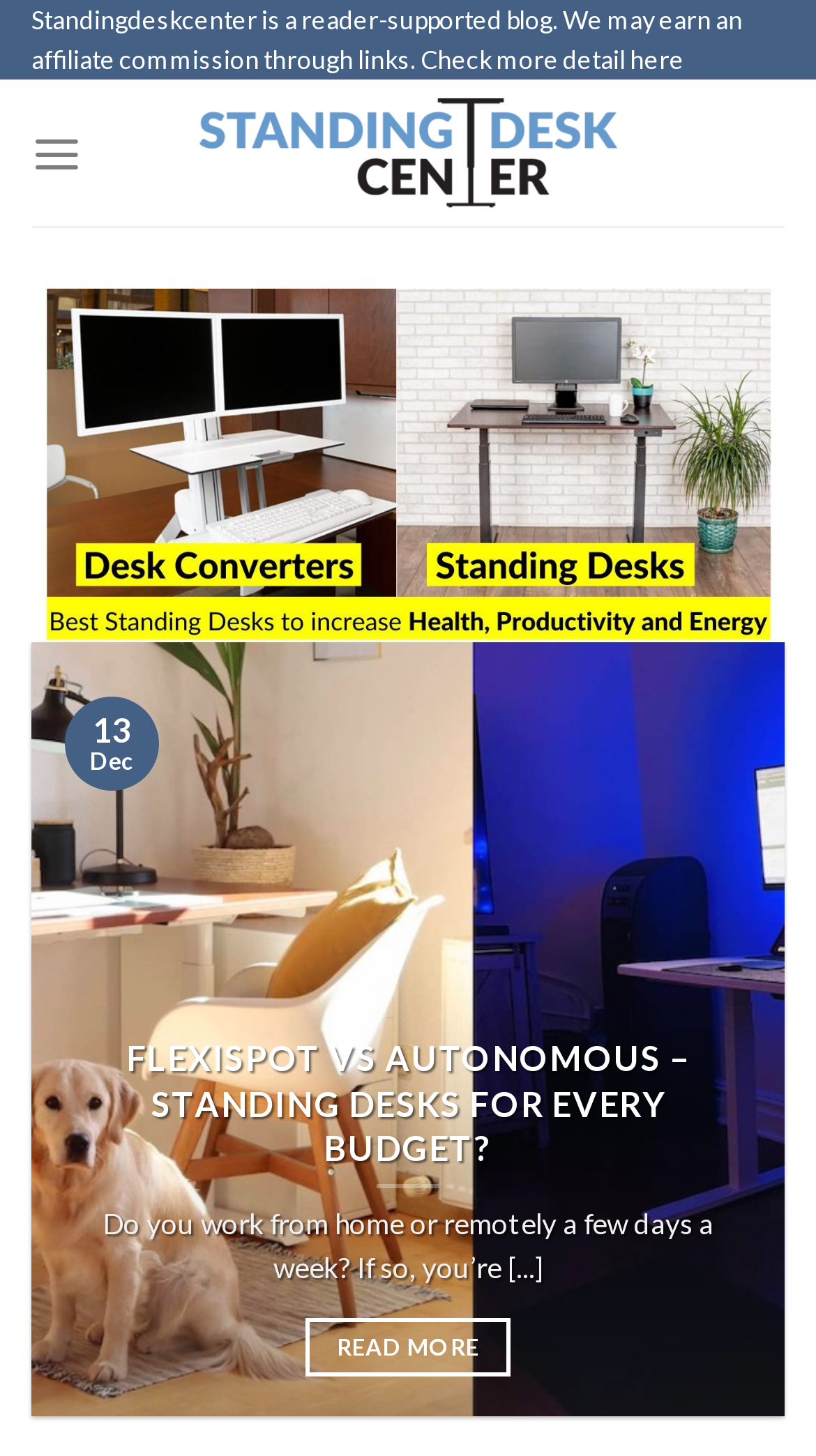Give a complete and precise description of the webpage's appearance.

The webpage is about Standing Desk Center, a reader-supported blog that offers information on standing desks. At the top of the page, there is a disclaimer stating that the blog may earn an affiliate commission through links. Below this, there is a prominent link to "Standing Desk Center" accompanied by an image with the same name. 

To the right of the disclaimer, there is a "Menu" link that, when expanded, reveals a dropdown menu. The menu contains an image related to Flexispot vs Autonomous standing desk brands, a heading that reads "FLEXISPOT VS AUTONOMOUS – STANDING DESKS FOR EVERY BUDGET?", and a "READ MORE" button. 

Below the heading, there is a table layout with two columns, containing the text "13" and "Dec", likely indicating a date. The overall structure of the page suggests that it is a blog or informational website focused on standing desks, with a prominent call-to-action to read more about a specific topic.